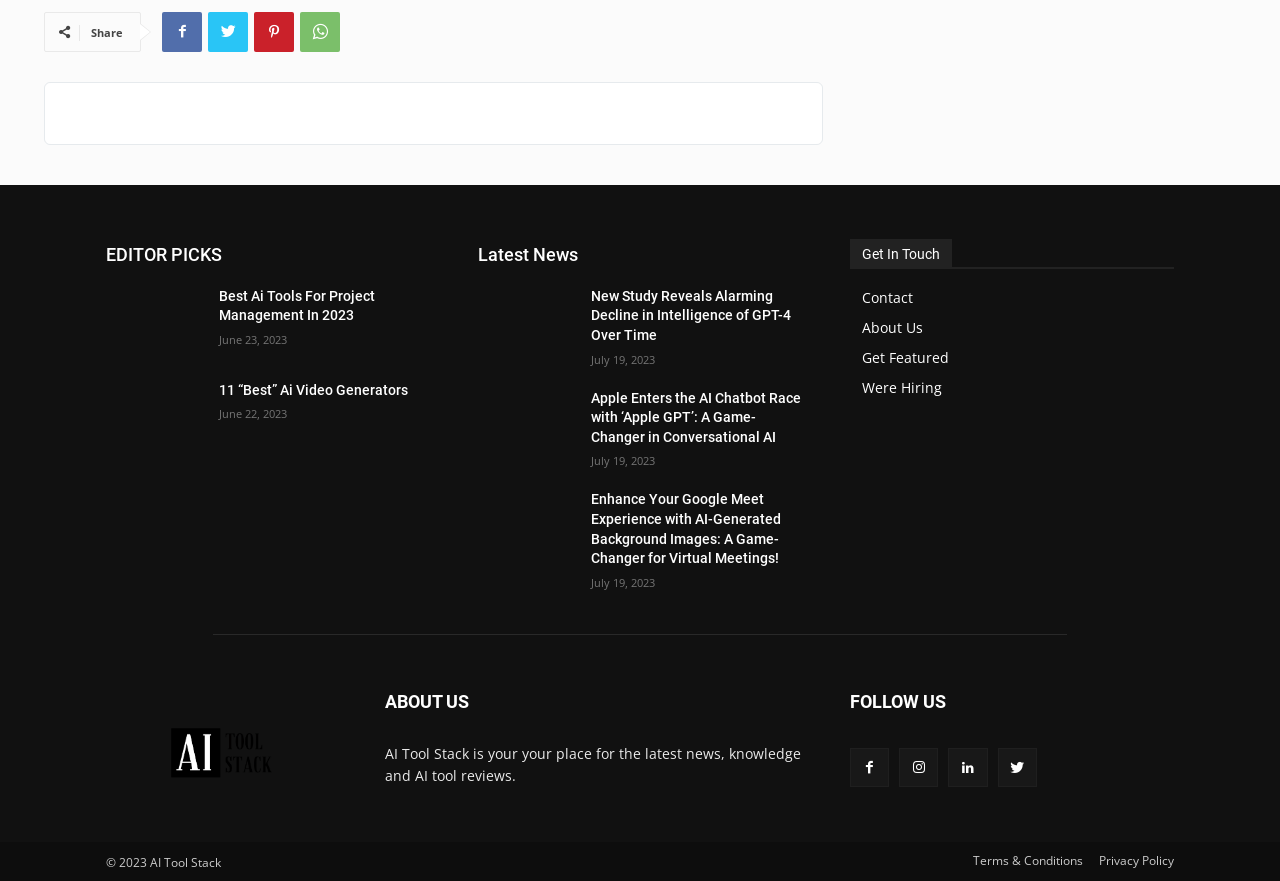Please specify the coordinates of the bounding box for the element that should be clicked to carry out this instruction: "Click on the 'Contact' link". The coordinates must be four float numbers between 0 and 1, formatted as [left, top, right, bottom].

[0.673, 0.321, 0.917, 0.355]